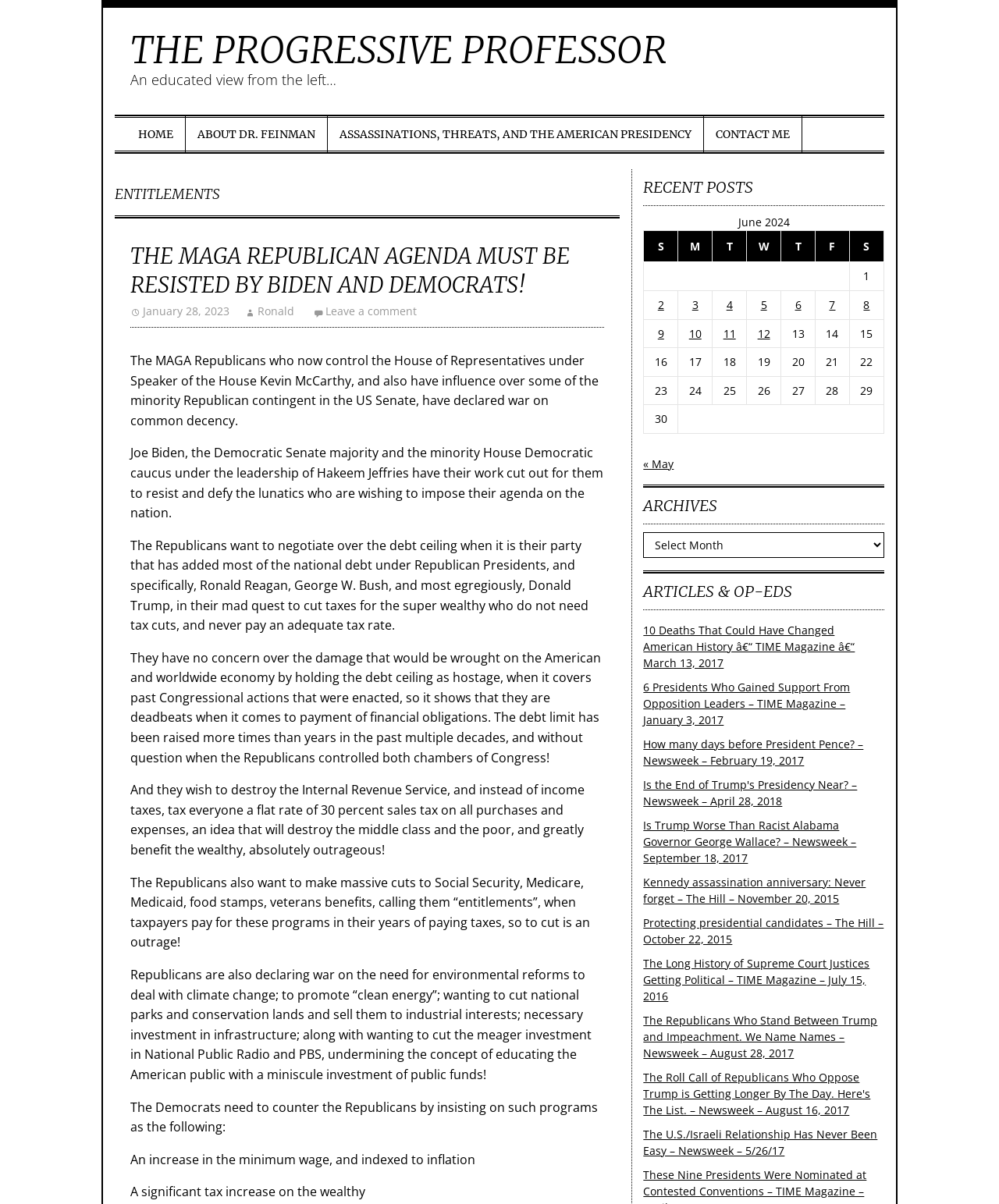Please determine the bounding box coordinates of the element to click in order to execute the following instruction: "Read the article titled THE MAGA REPUBLICAN AGENDA MUST BE RESISTED BY BIDEN AND DEMOCRATS!". The coordinates should be four float numbers between 0 and 1, specified as [left, top, right, bottom].

[0.13, 0.201, 0.57, 0.248]